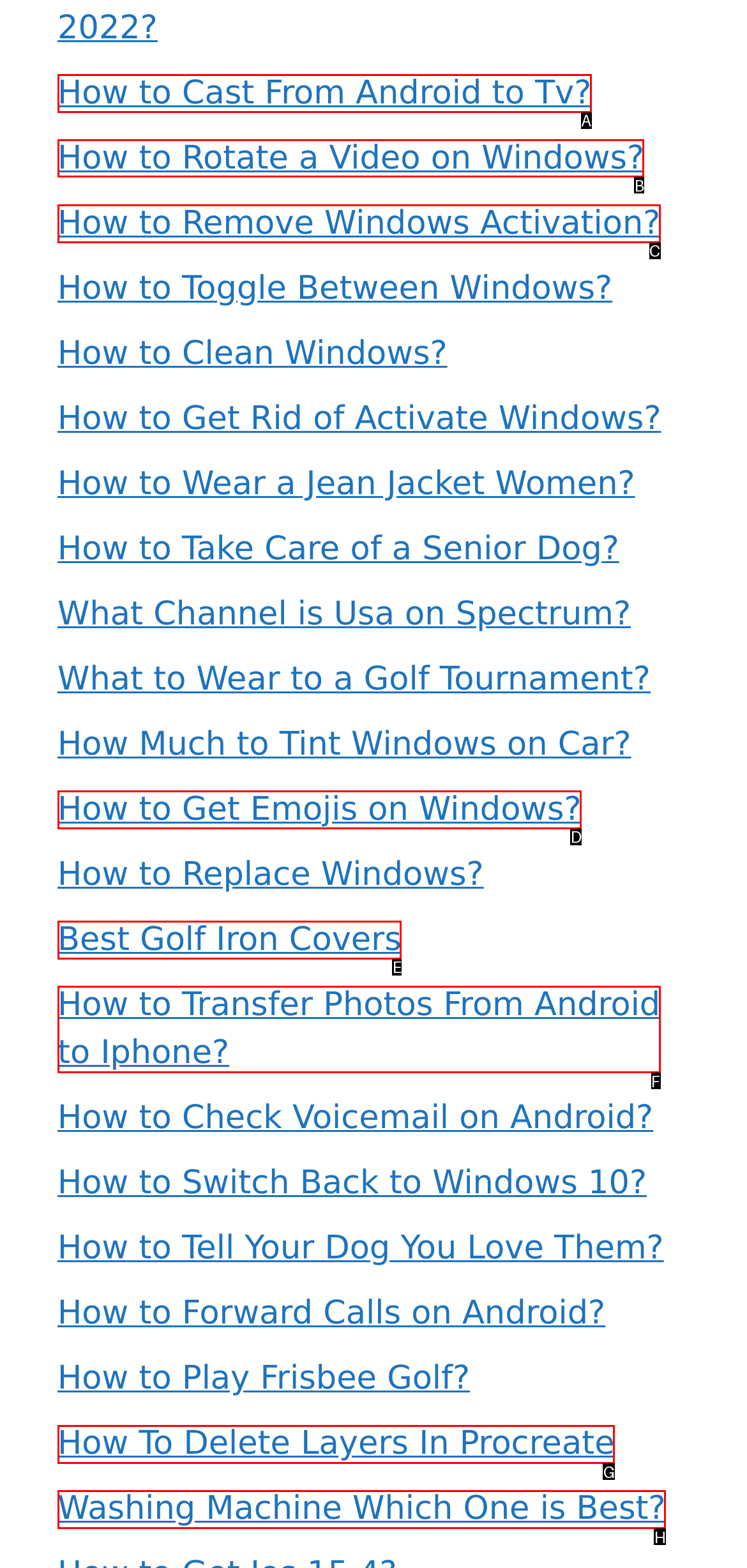Find the appropriate UI element to complete the task: Open 'How to Rotate a Video on Windows?'. Indicate your choice by providing the letter of the element.

B